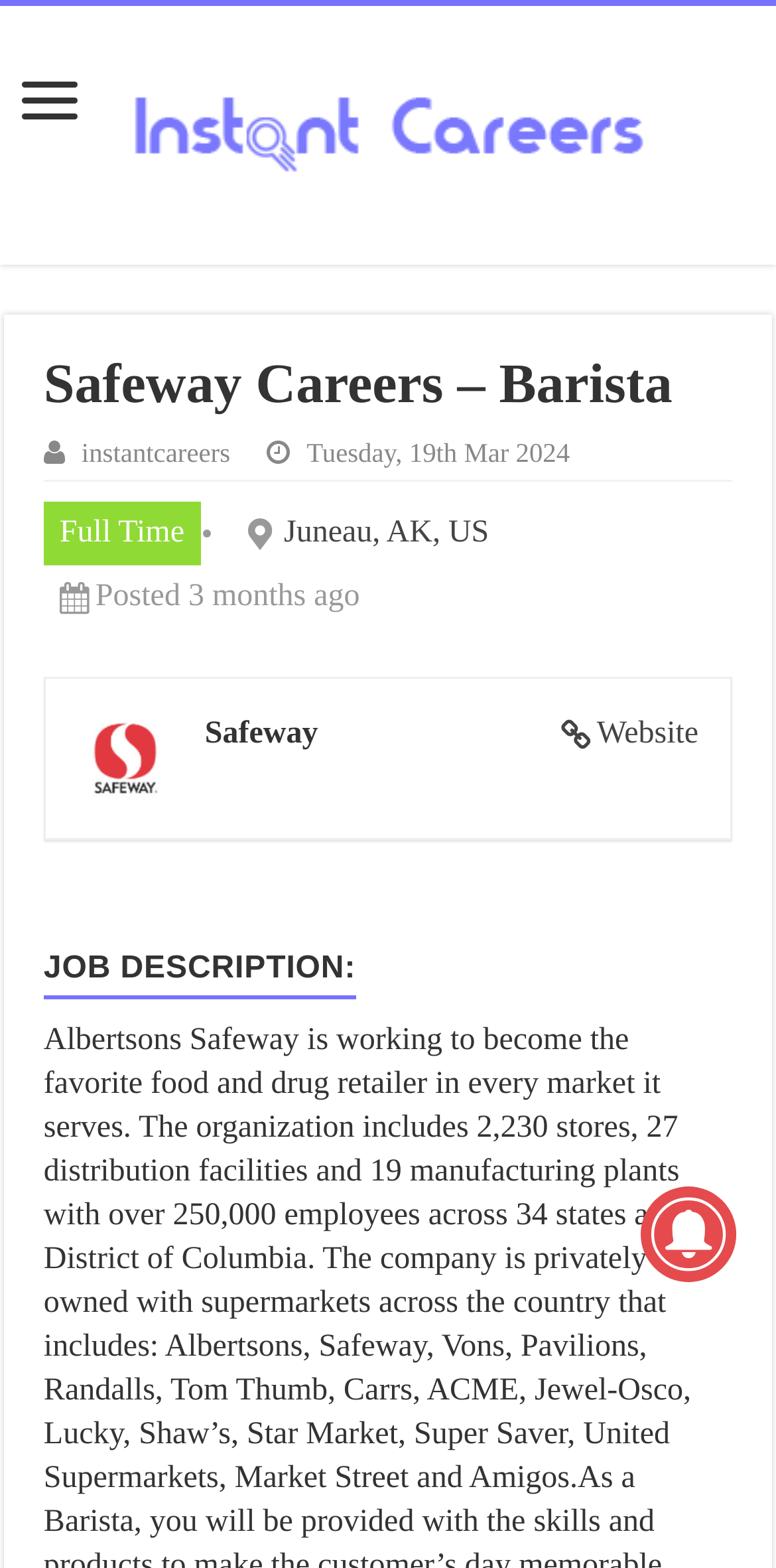How long ago was the job posted?
Using the visual information, answer the question in a single word or phrase.

3 months ago